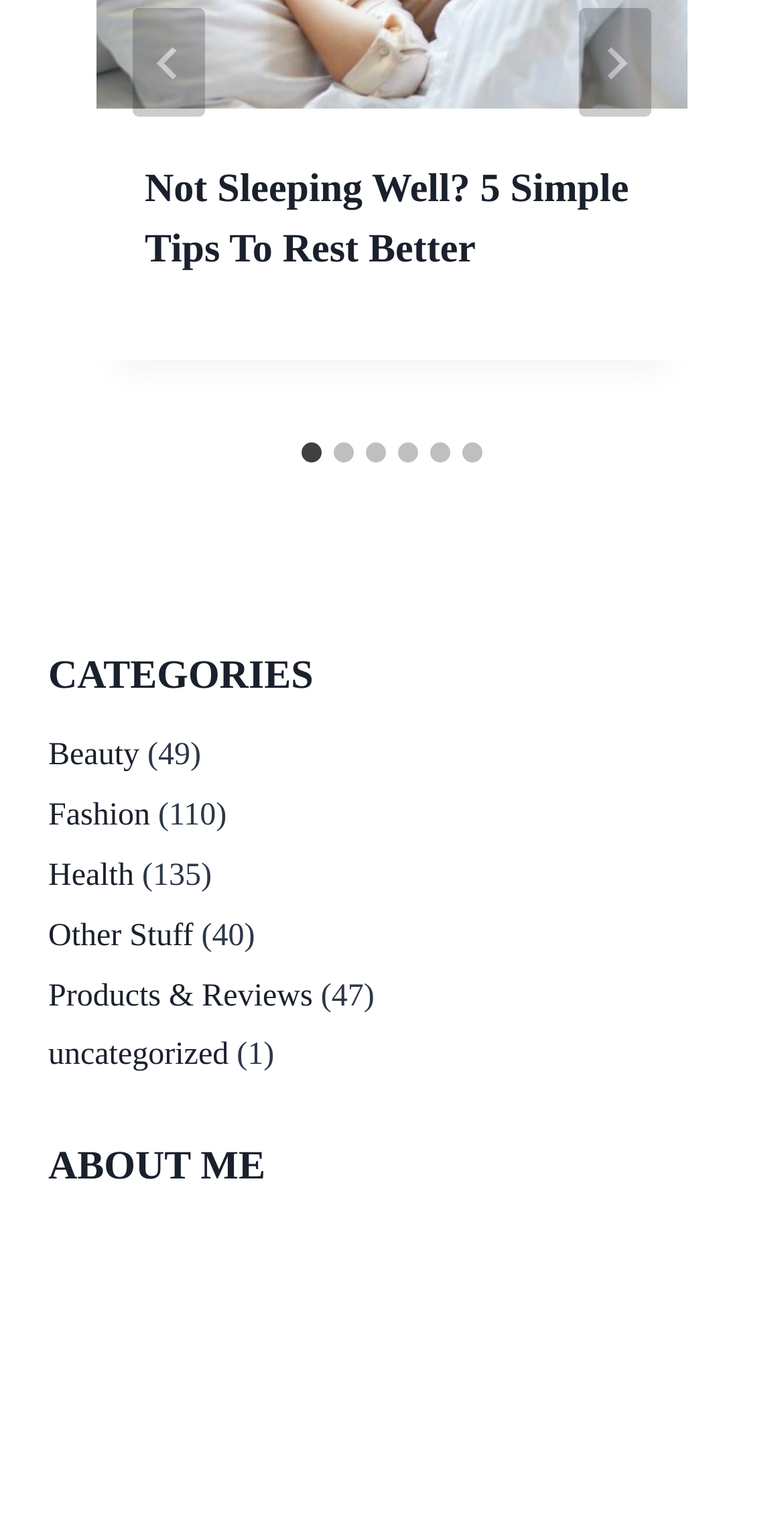Respond concisely with one word or phrase to the following query:
Is the first slide selected?

Yes